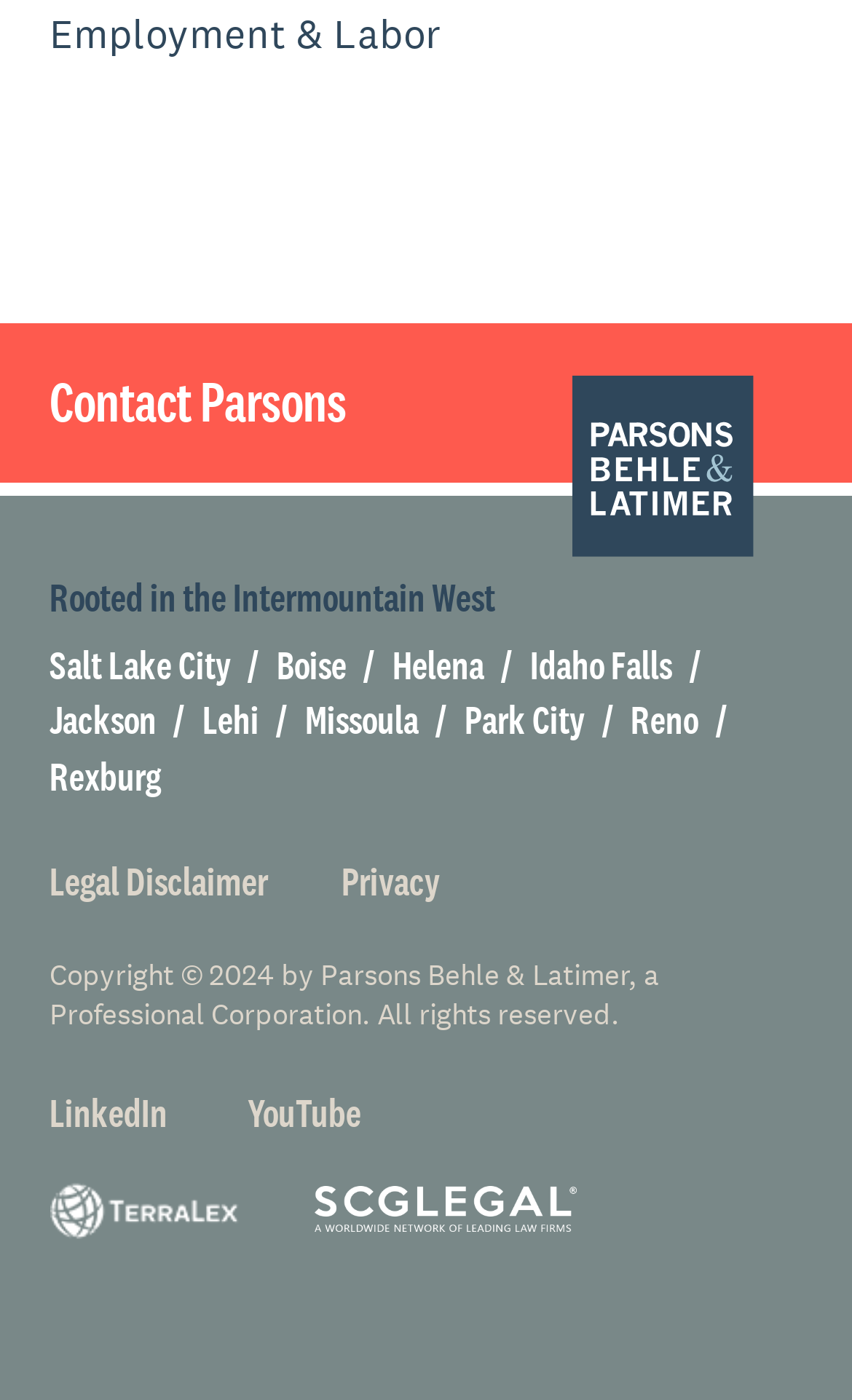Identify the coordinates of the bounding box for the element that must be clicked to accomplish the instruction: "Click on the Home link".

None